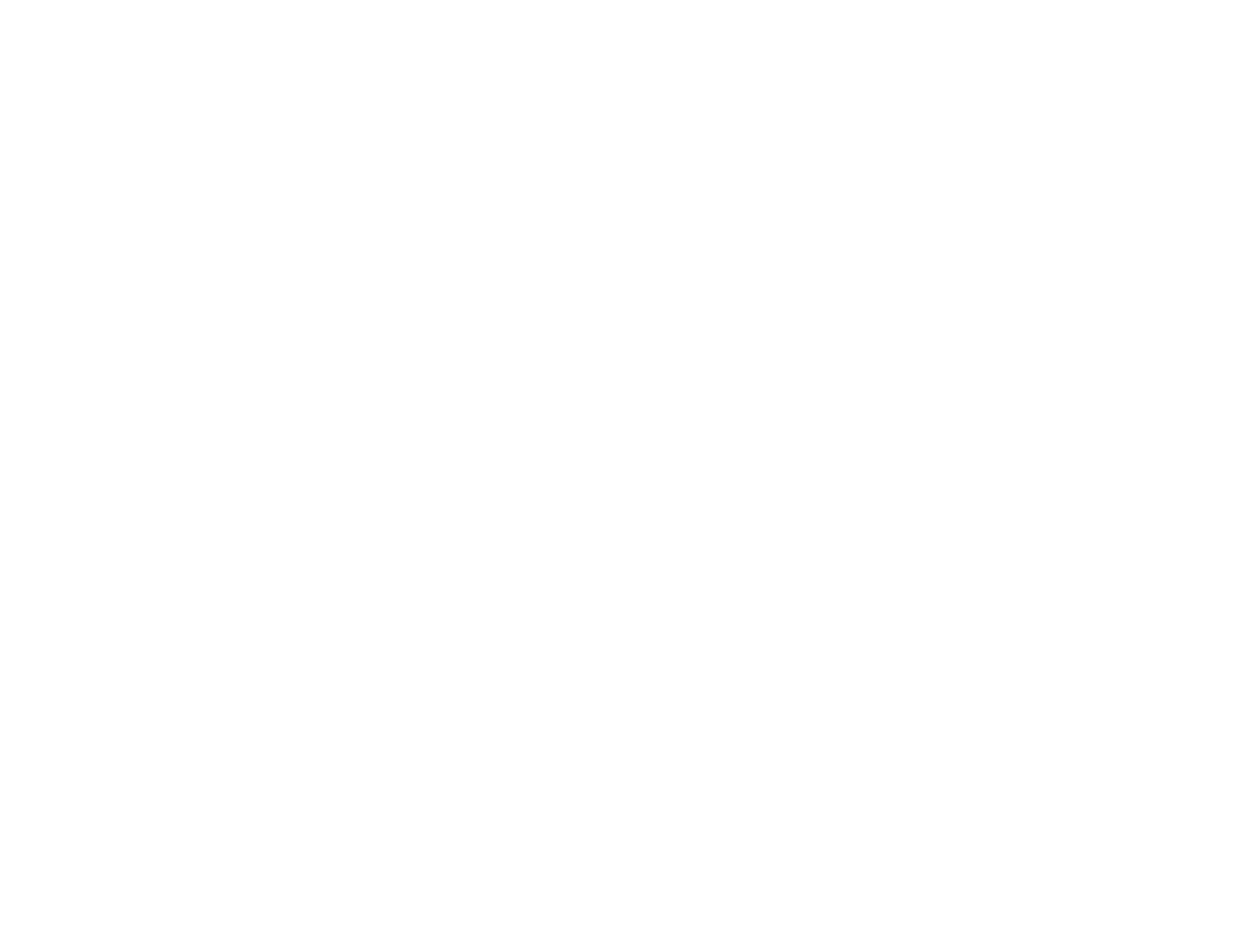What is the first material listed?
Please use the visual content to give a single word or phrase answer.

Copper Tiles